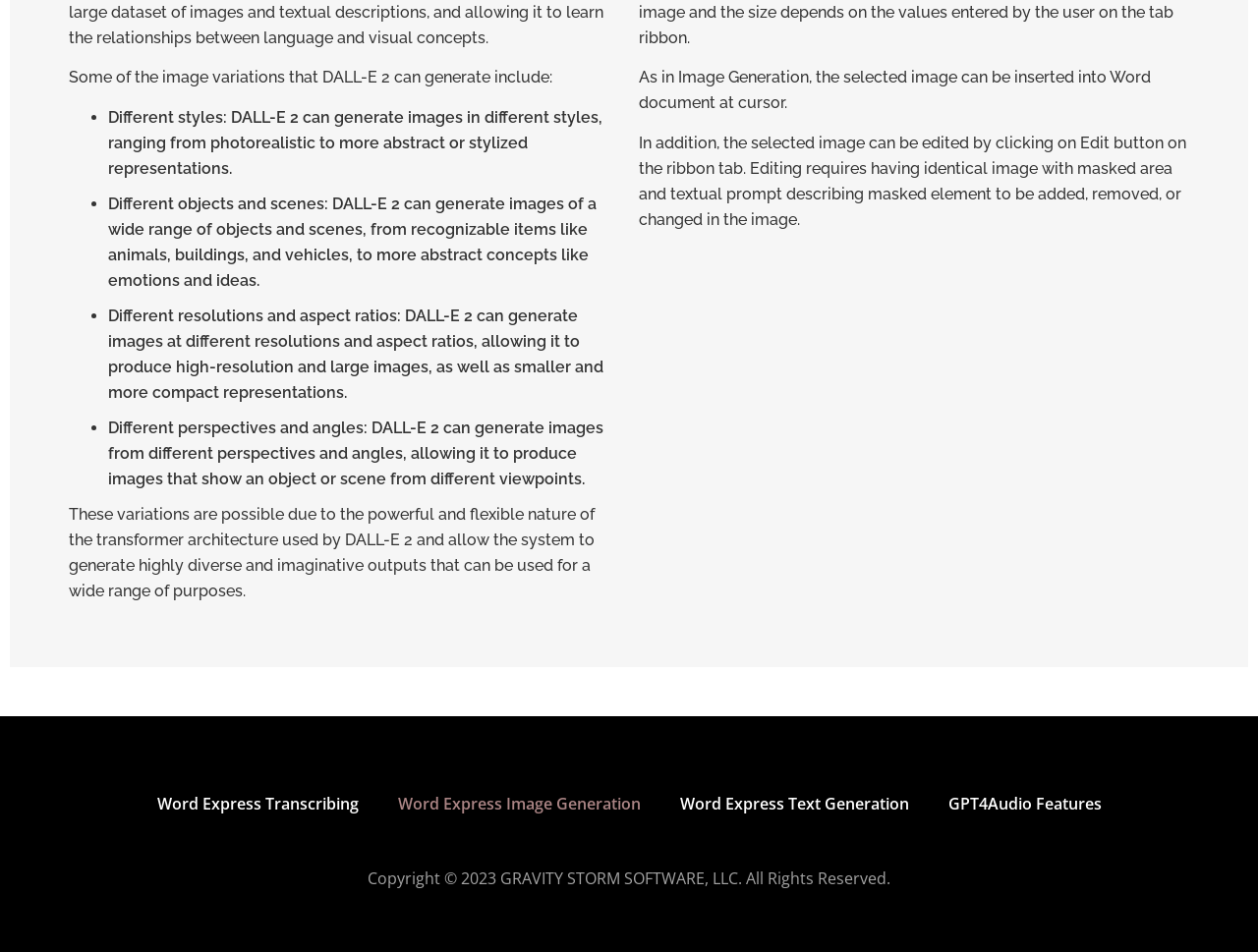Please provide a comprehensive response to the question based on the details in the image: What can be edited by clicking on the Edit button?

As stated on the webpage, the selected image can be edited by clicking on the Edit button on the ribbon tab, which requires having an identical image with a masked area and a textual prompt describing the masked element to be added, removed, or changed in the image.